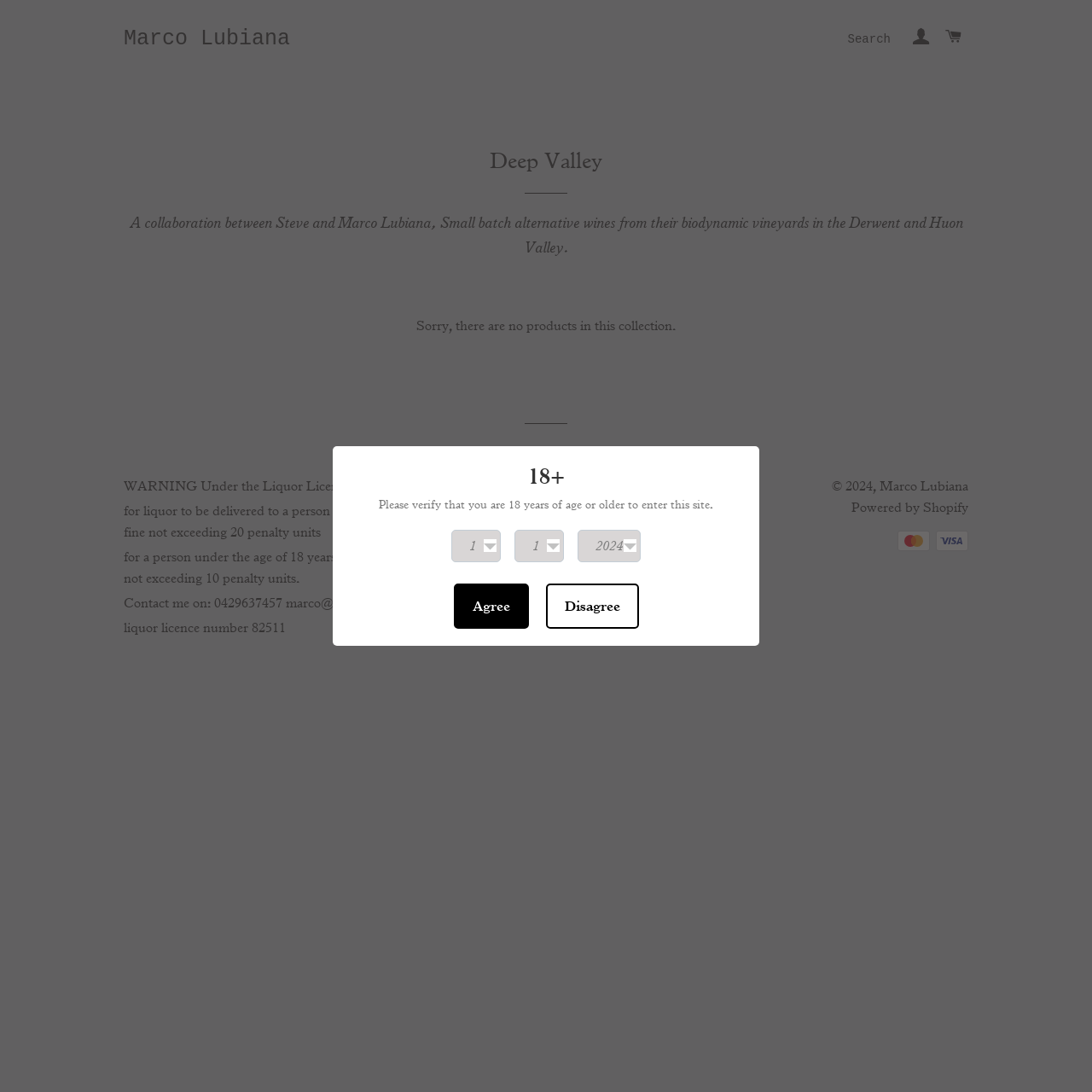Identify the bounding box coordinates for the region to click in order to carry out this instruction: "Log in to the account". Provide the coordinates using four float numbers between 0 and 1, formatted as [left, top, right, bottom].

[0.83, 0.012, 0.857, 0.059]